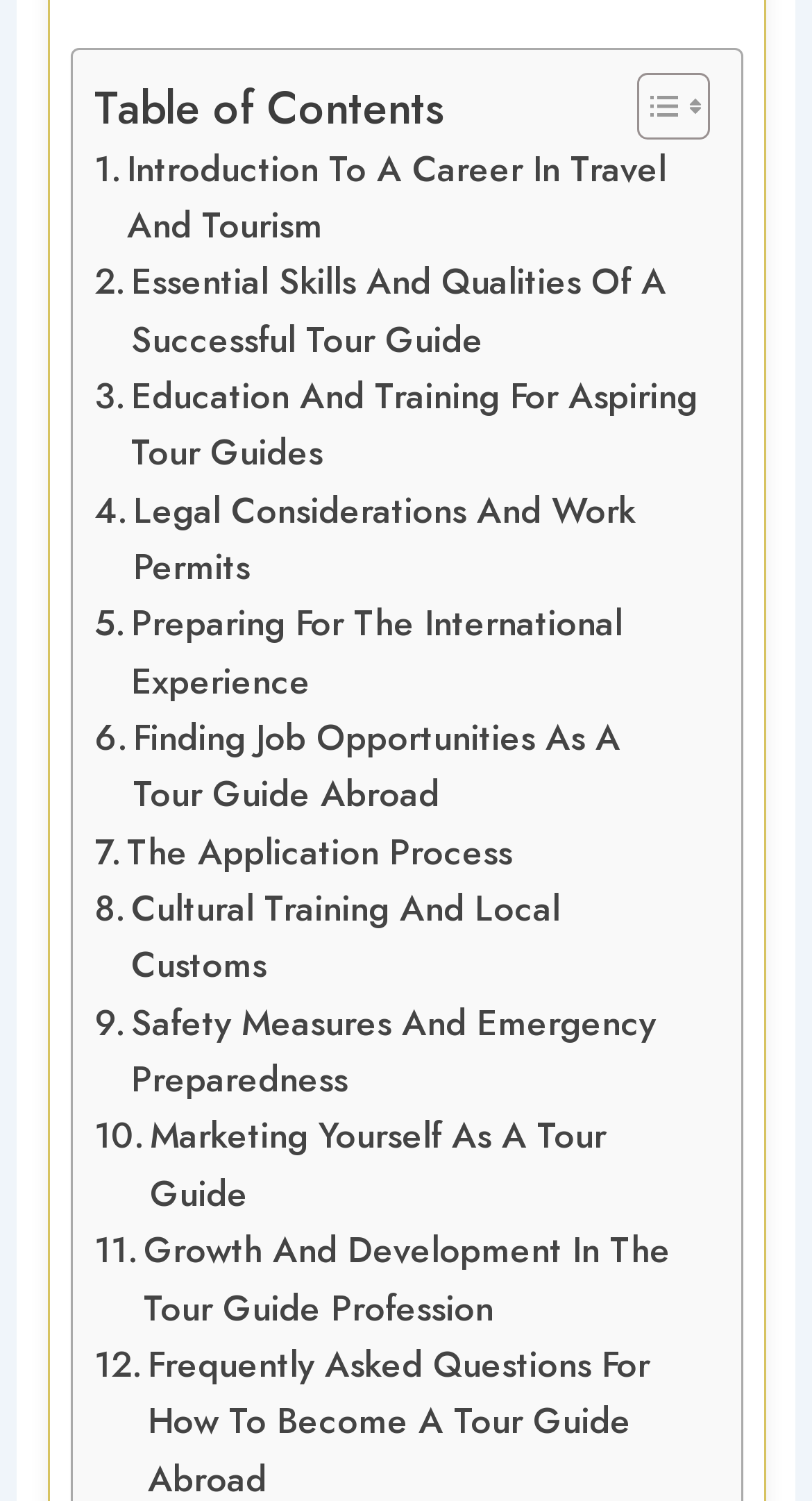Provide a one-word or brief phrase answer to the question:
What is the vertical position of the link 'Growth And Development In The Tour Guide Profession'?

Bottom